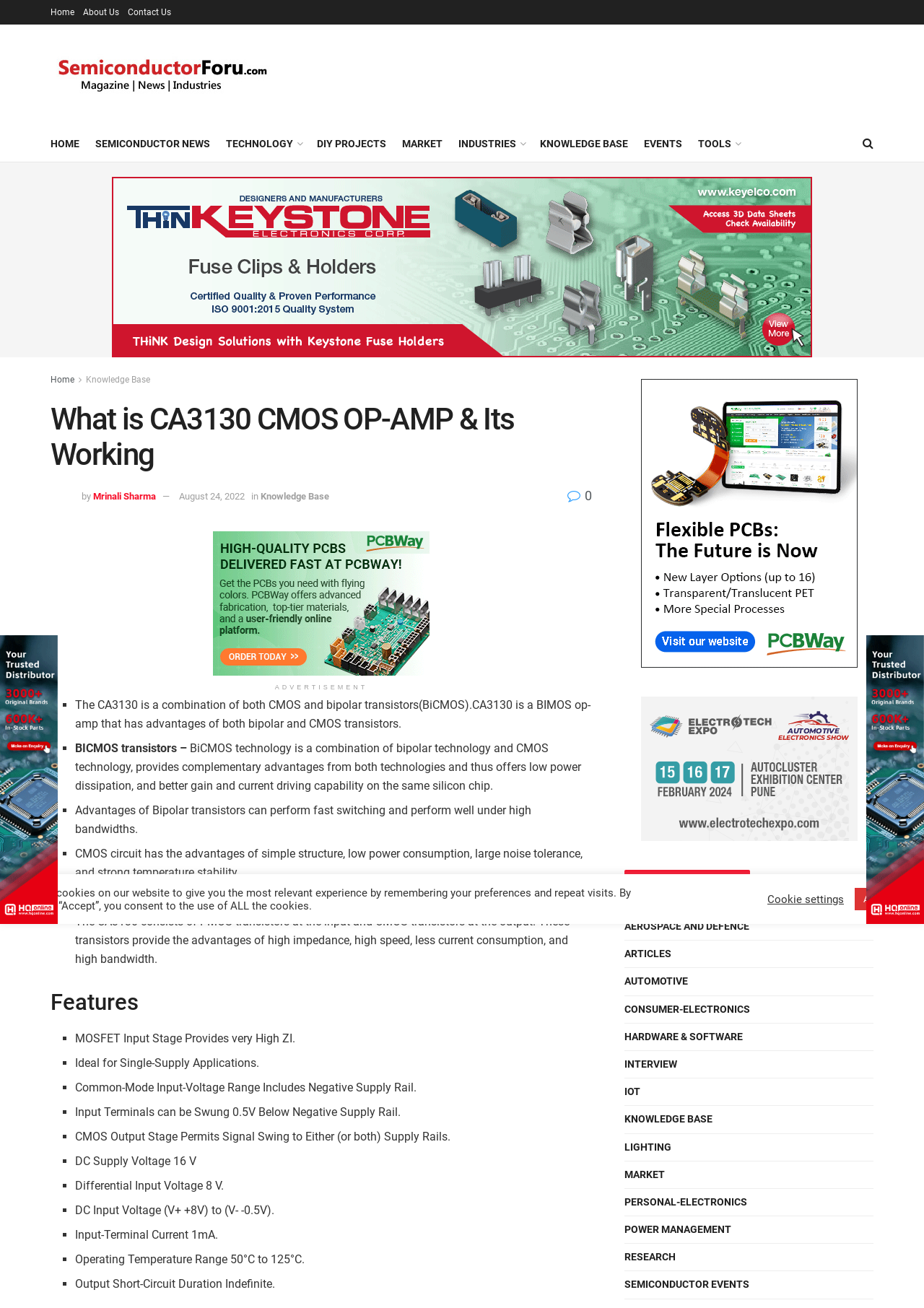Point out the bounding box coordinates of the section to click in order to follow this instruction: "Learn about the features of CA3130 CMOS OP-AMP".

[0.055, 0.755, 0.641, 0.778]